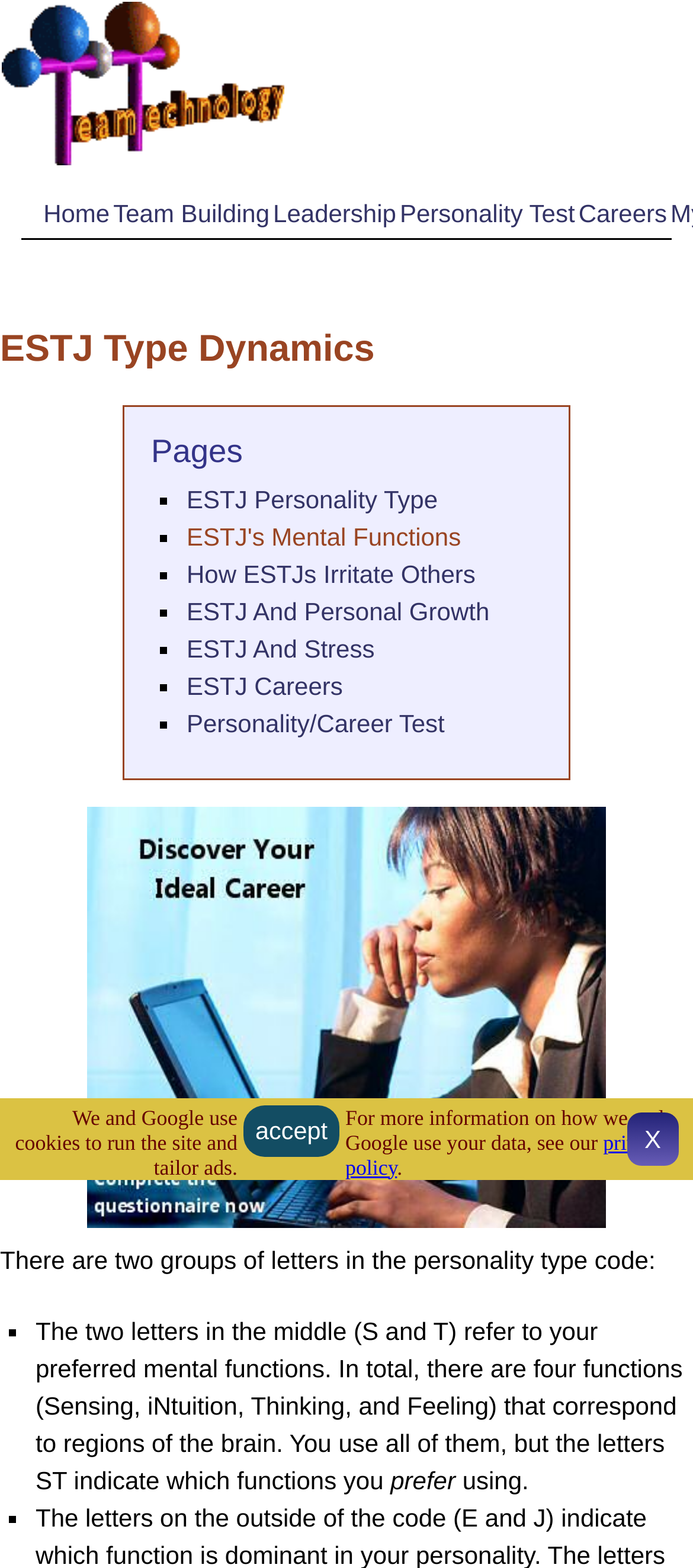Using the webpage screenshot and the element description How ESTJs irritate others, determine the bounding box coordinates. Specify the coordinates in the format (top-left x, top-left y, bottom-right x, bottom-right y) with values ranging from 0 to 1.

[0.269, 0.357, 0.686, 0.375]